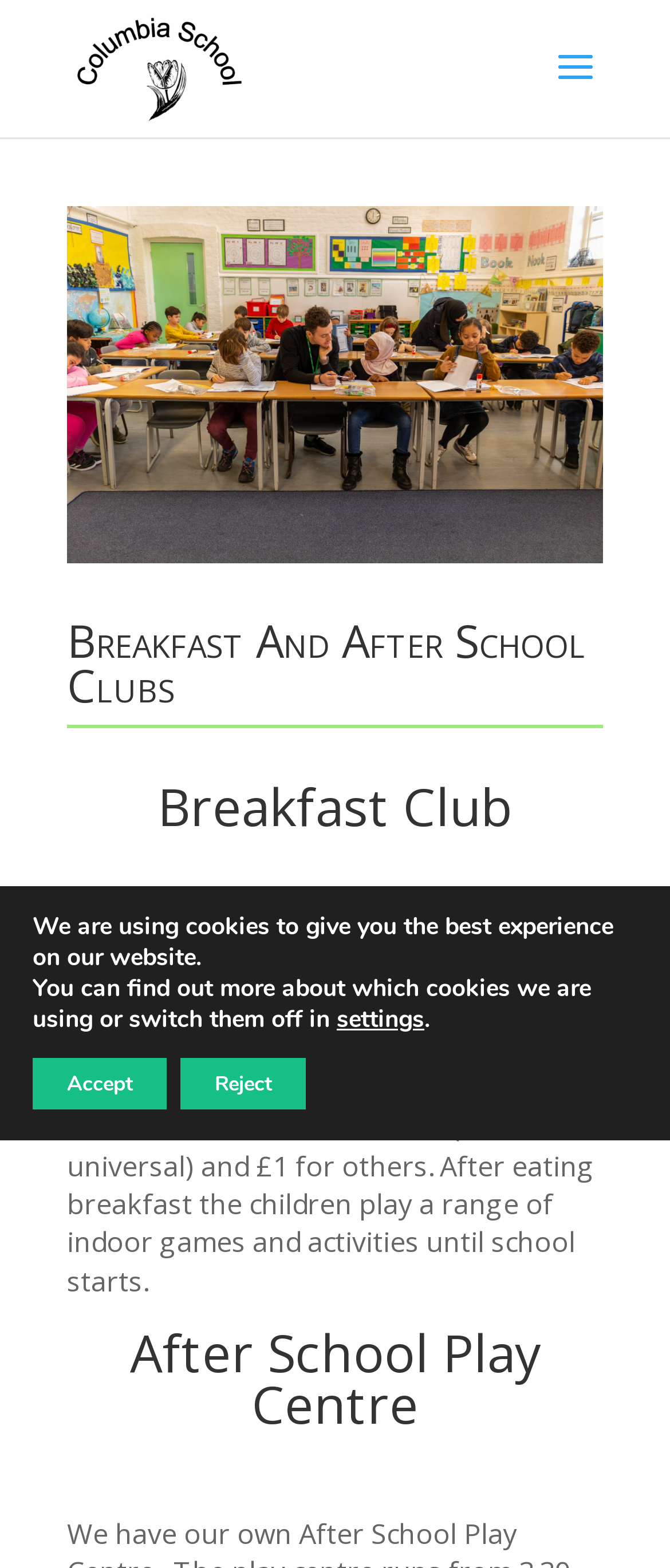Using the provided element description: "Accept", identify the bounding box coordinates. The coordinates should be four floats between 0 and 1 in the order [left, top, right, bottom].

[0.049, 0.675, 0.249, 0.708]